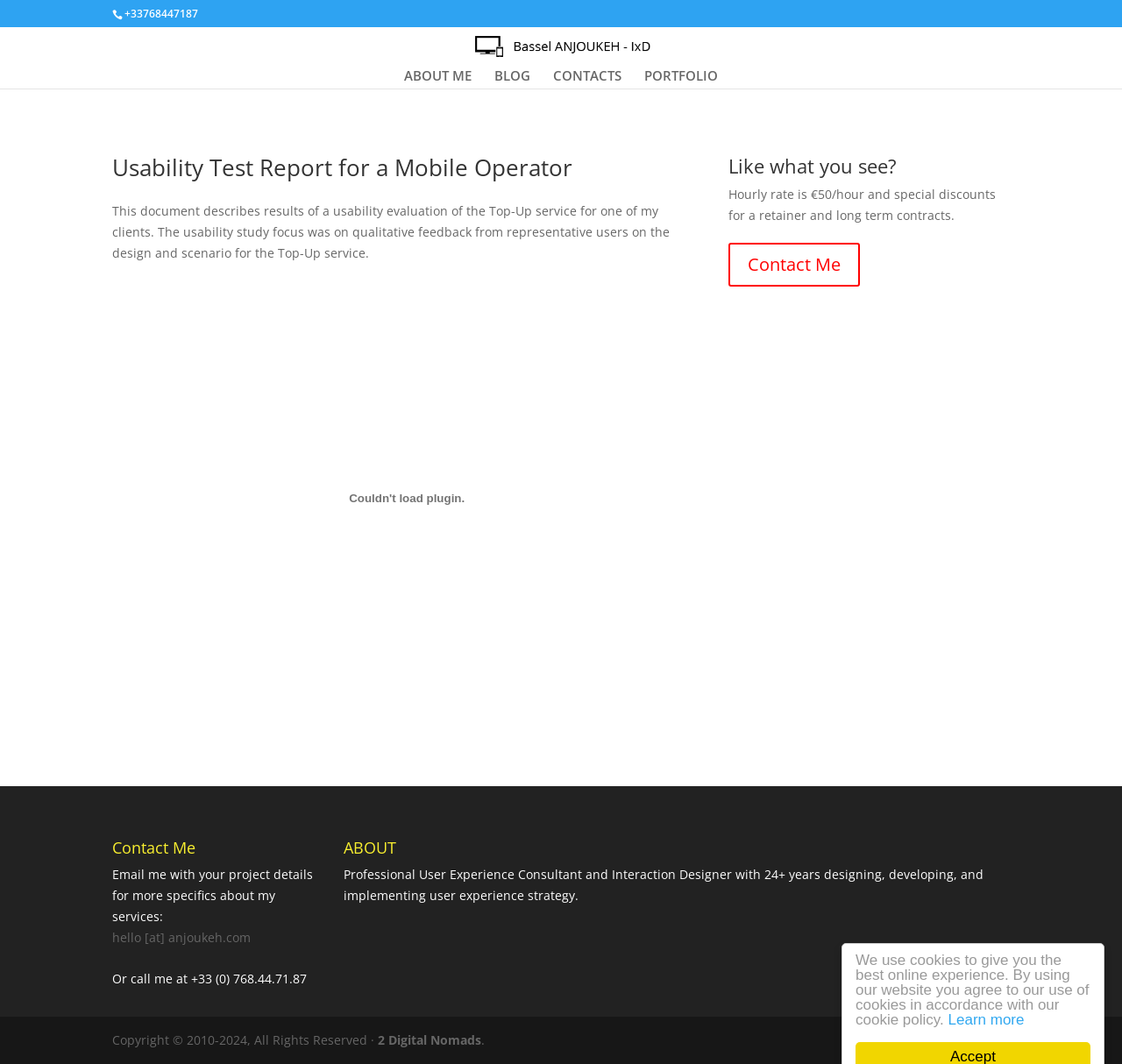Answer the question in a single word or phrase:
What is the purpose of the 'Search for:' box?

To search the website